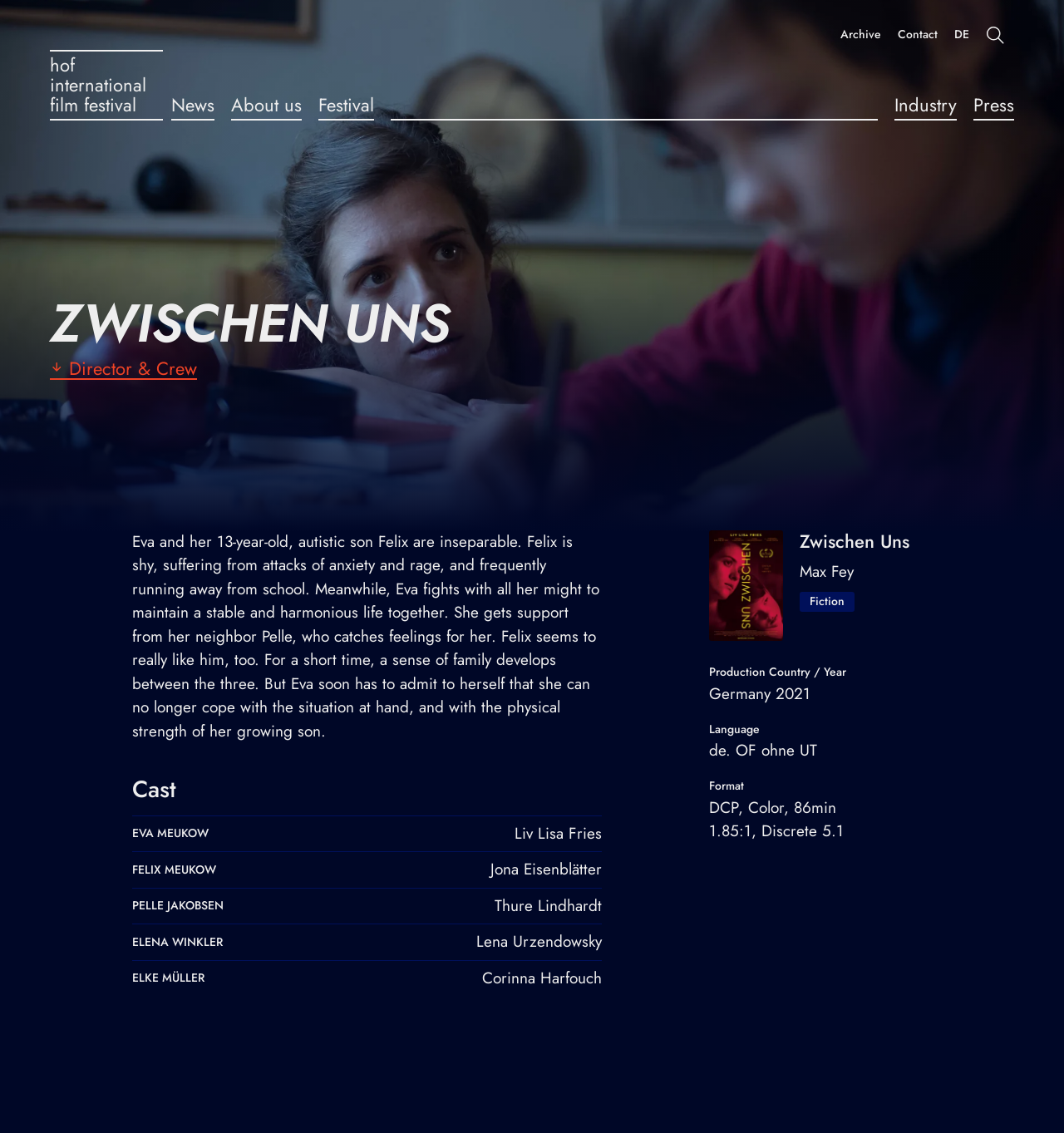Locate the bounding box coordinates of the item that should be clicked to fulfill the instruction: "View the 'Cast' section".

[0.124, 0.685, 0.566, 0.709]